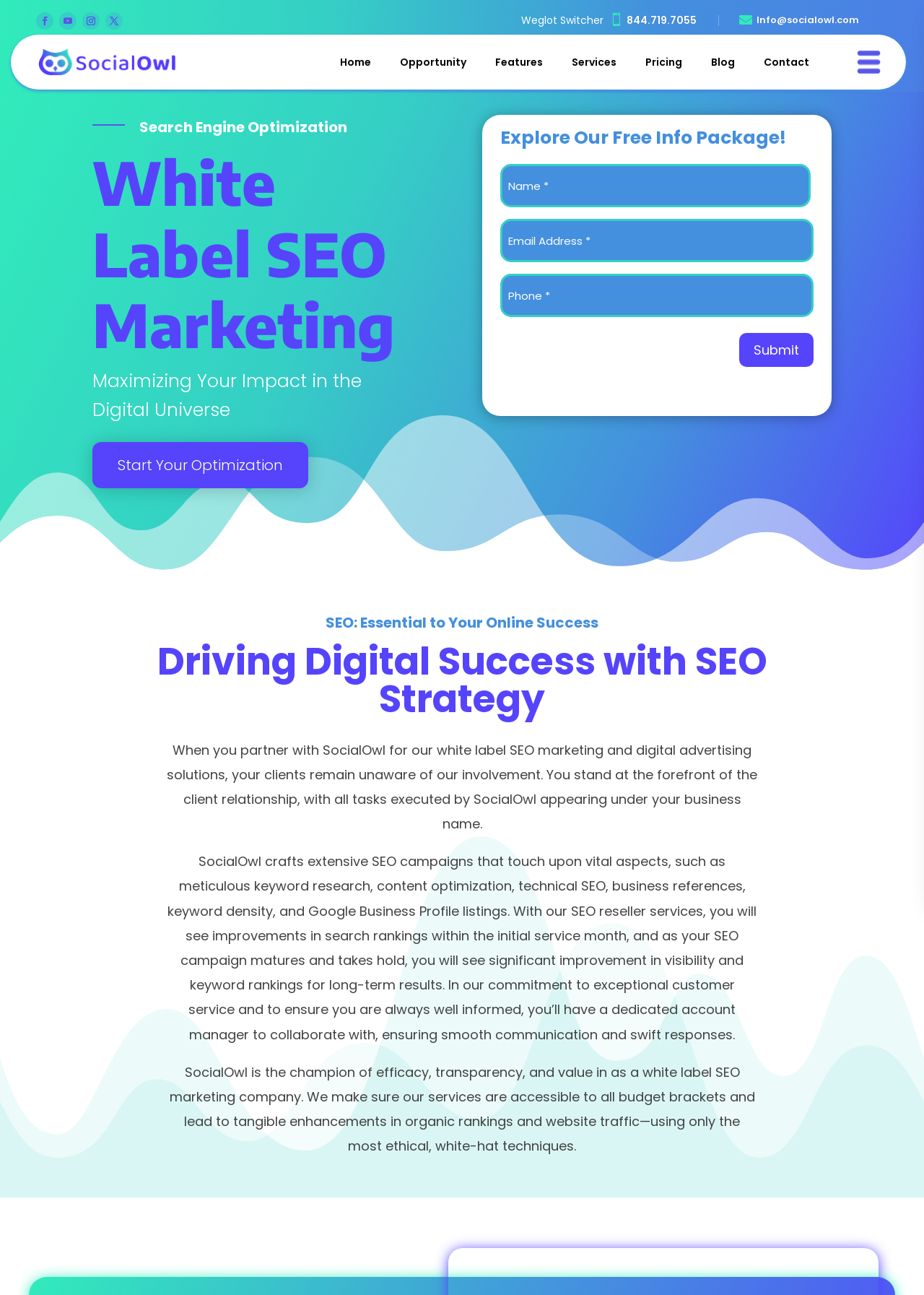Refer to the image and offer a detailed explanation in response to the question: What is the name of the company?

I found the name of the company by looking at the various elements on the webpage that mention 'SocialOwl', such as the heading element with the text 'White Label SEO Marketing Company | Try Our SEO Reseller Services' which suggests that SocialOwl is the company being referred to.